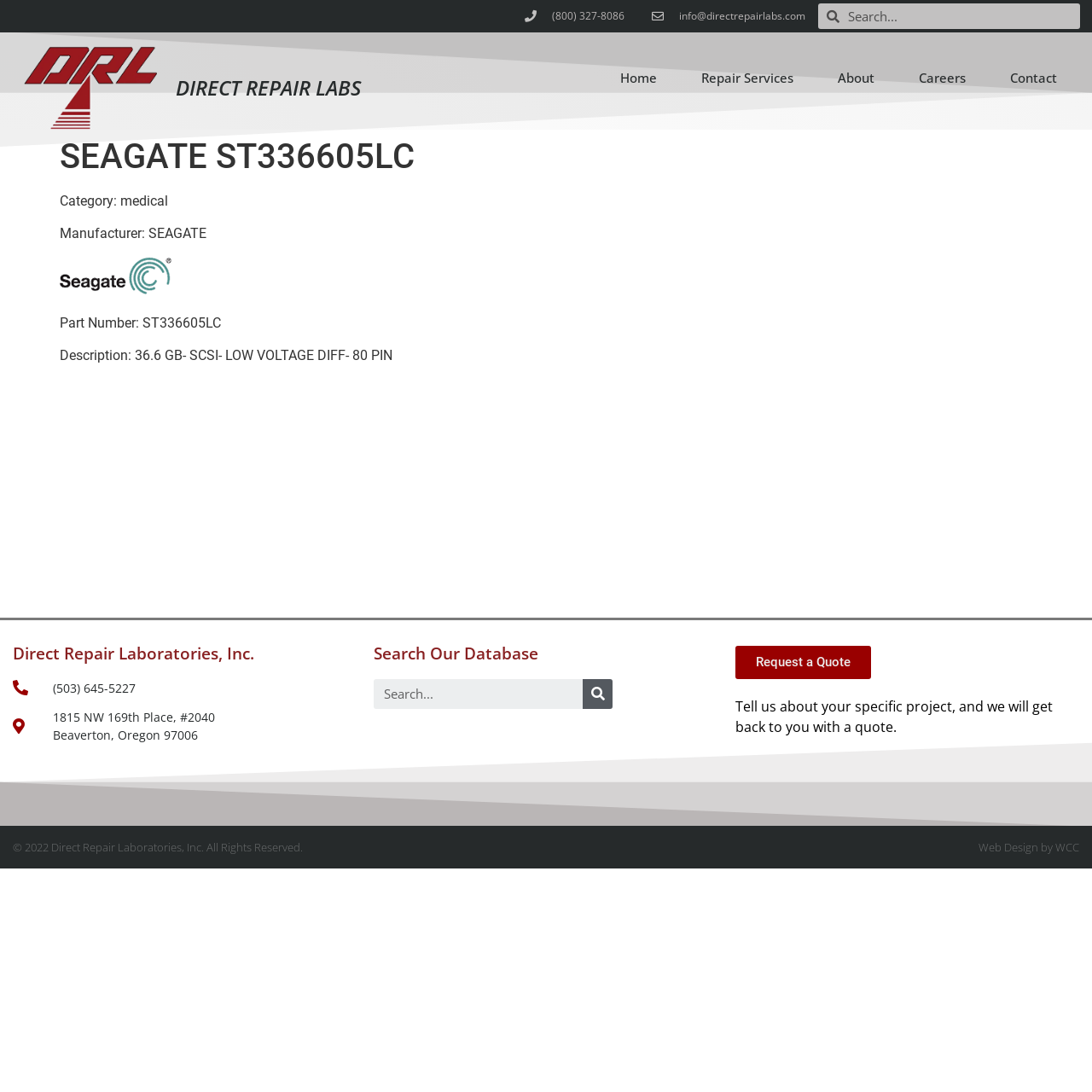Identify the bounding box coordinates of the clickable region necessary to fulfill the following instruction: "Go to the home page". The bounding box coordinates should be four float numbers between 0 and 1, i.e., [left, top, right, bottom].

[0.552, 0.048, 0.617, 0.094]